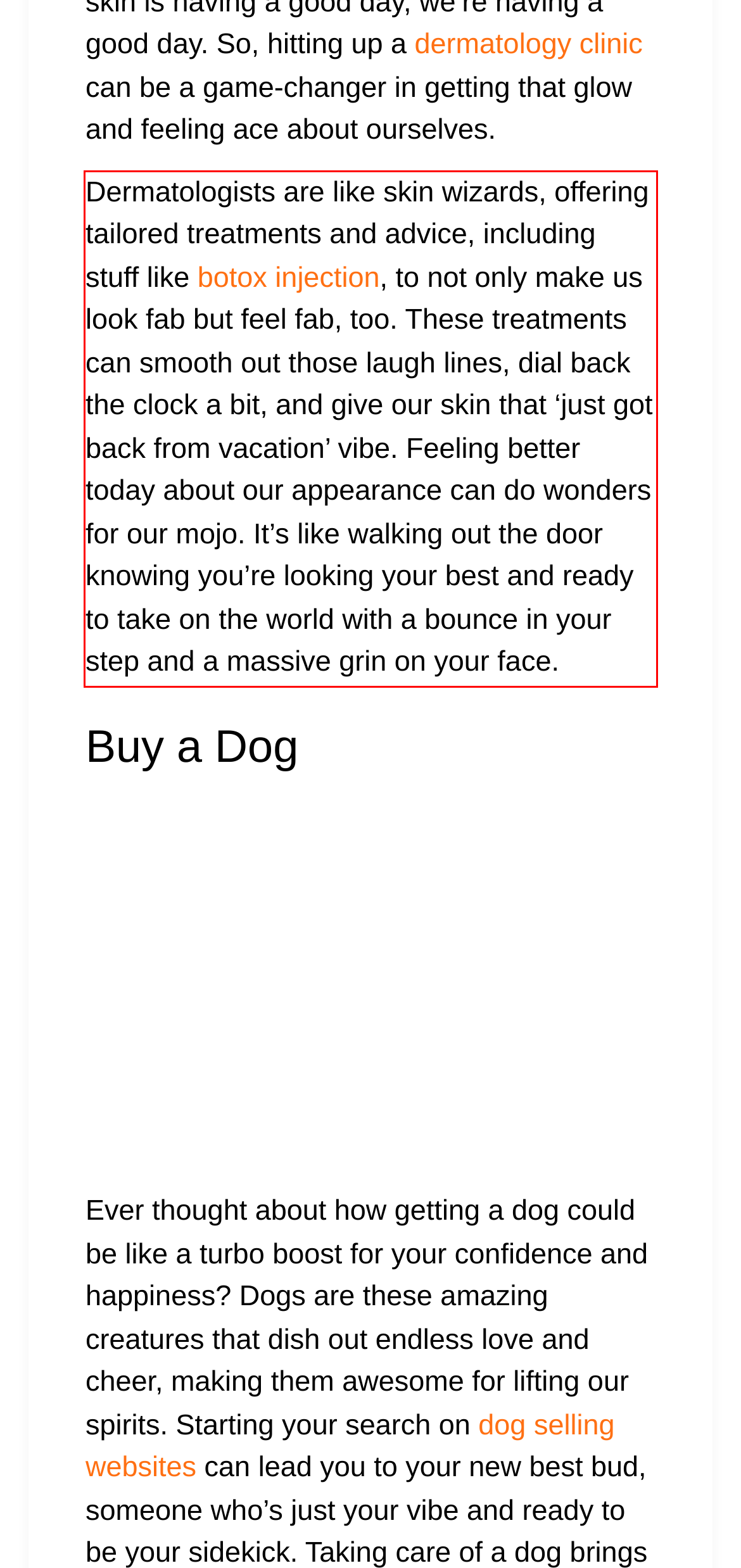You have a screenshot of a webpage with a UI element highlighted by a red bounding box. Use OCR to obtain the text within this highlighted area.

Dermatologists are like skin wizards, offering tailored treatments and advice, including stuff like botox injection, to not only make us look fab but feel fab, too. These treatments can smooth out those laugh lines, dial back the clock a bit, and give our skin that ‘just got back from vacation’ vibe. Feeling better today about our appearance can do wonders for our mojo. It’s like walking out the door knowing you’re looking your best and ready to take on the world with a bounce in your step and a massive grin on your face.